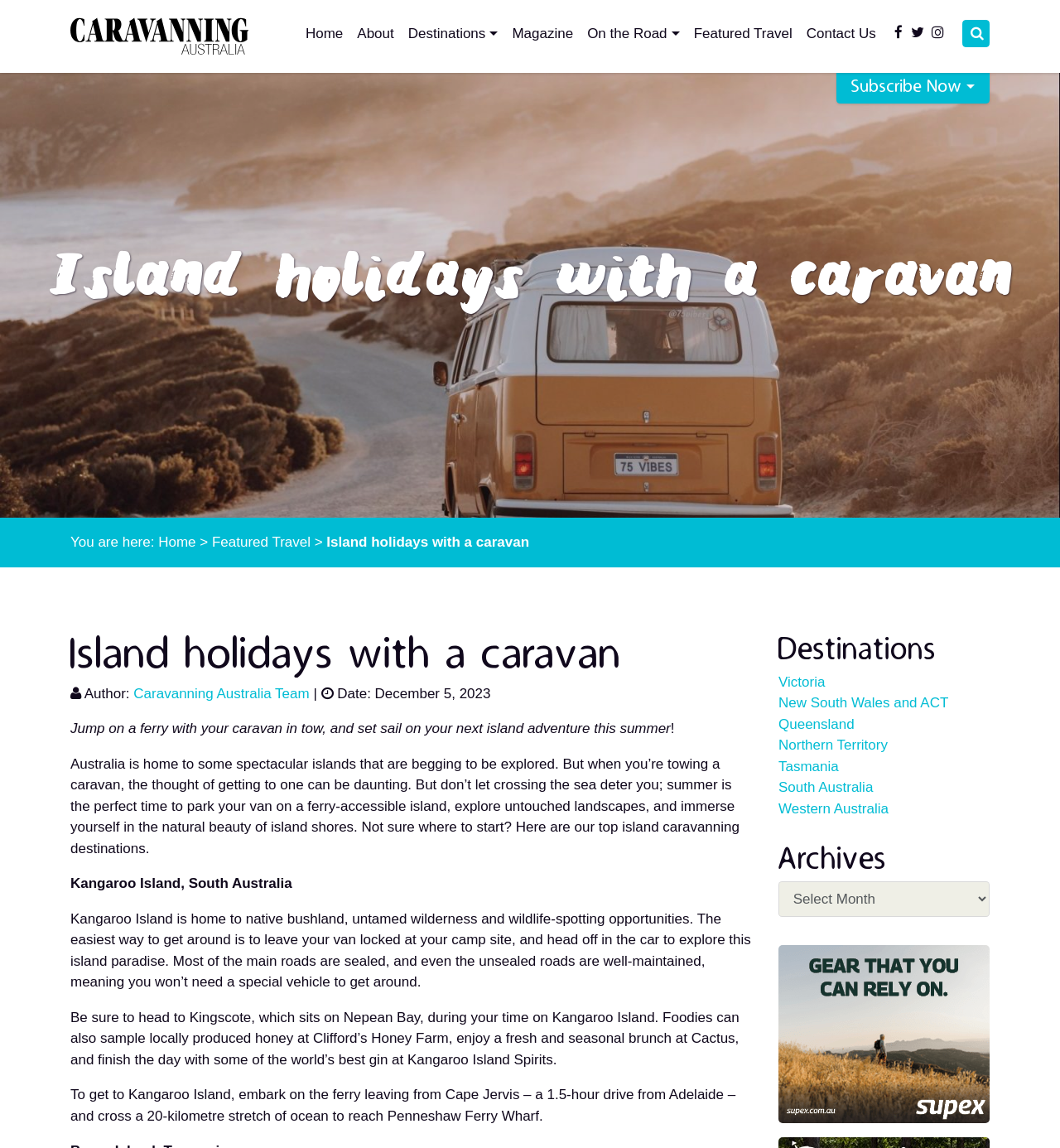What is the main topic of this webpage?
Provide a thorough and detailed answer to the question.

The main topic of this webpage is about island holidays with a caravan, which is evident from the heading 'Island holidays with a caravan' and the content that follows, discussing various island destinations for caravanning.